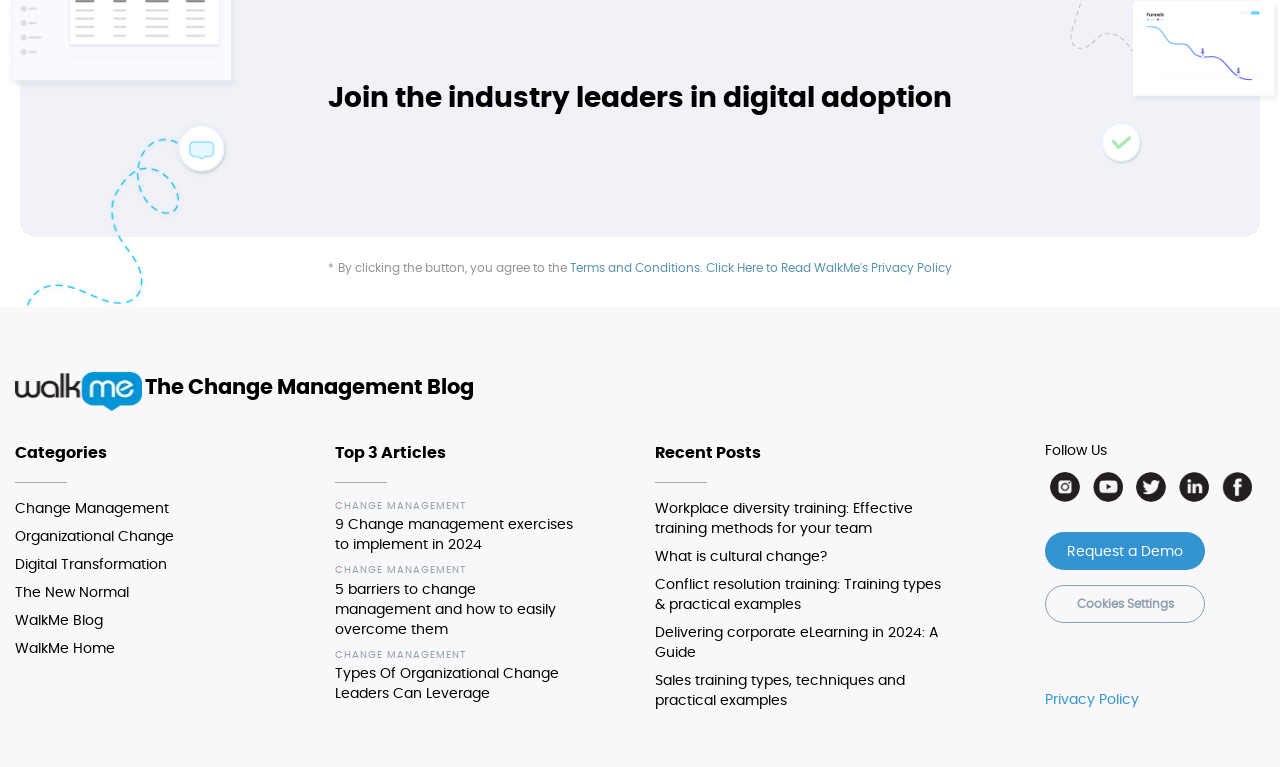Pinpoint the bounding box coordinates of the clickable element to carry out the following instruction: "View the top 3 articles."

[0.262, 0.575, 0.488, 0.63]